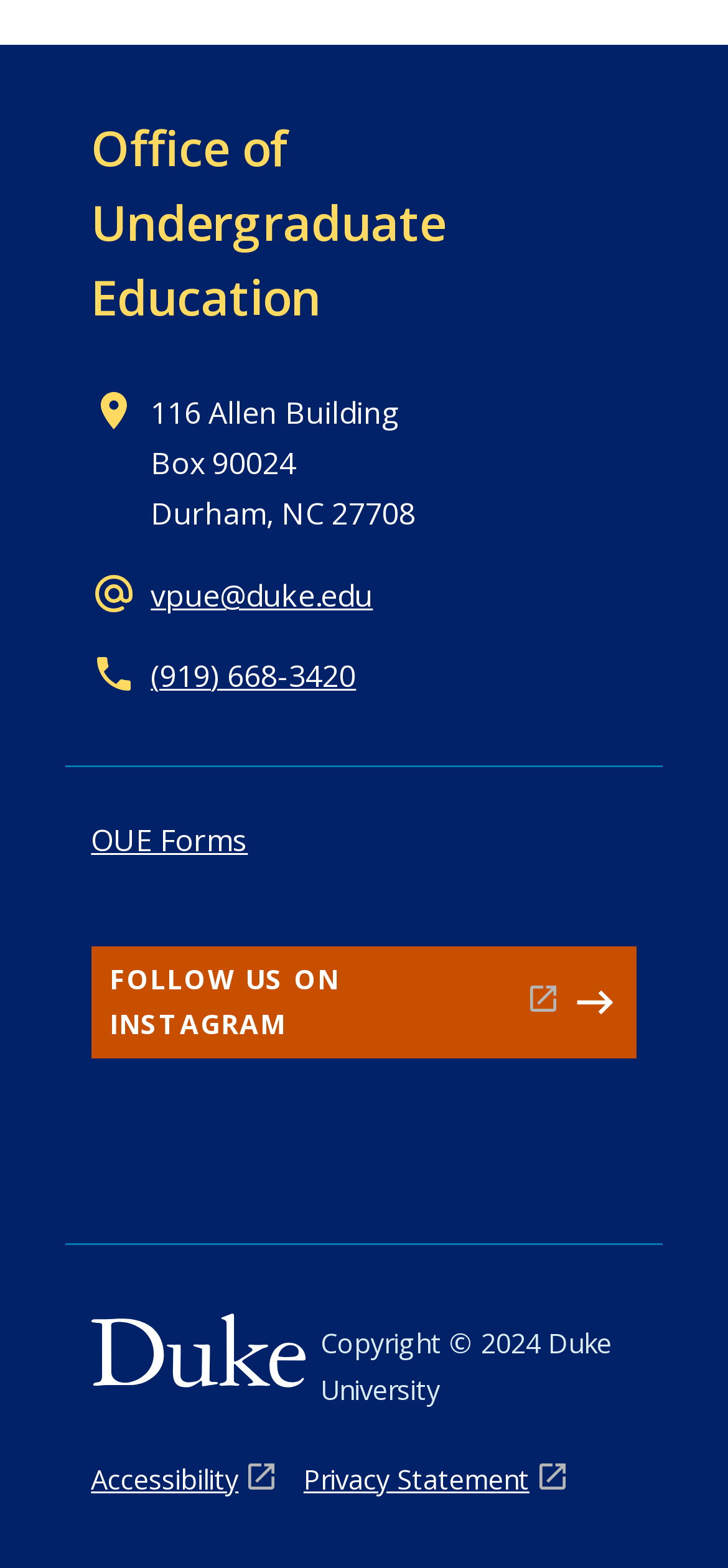Determine the bounding box coordinates for the area you should click to complete the following instruction: "Browse 'Top 12 Guides To Service Patek Philippe Replica Watches For Women And Men'".

None